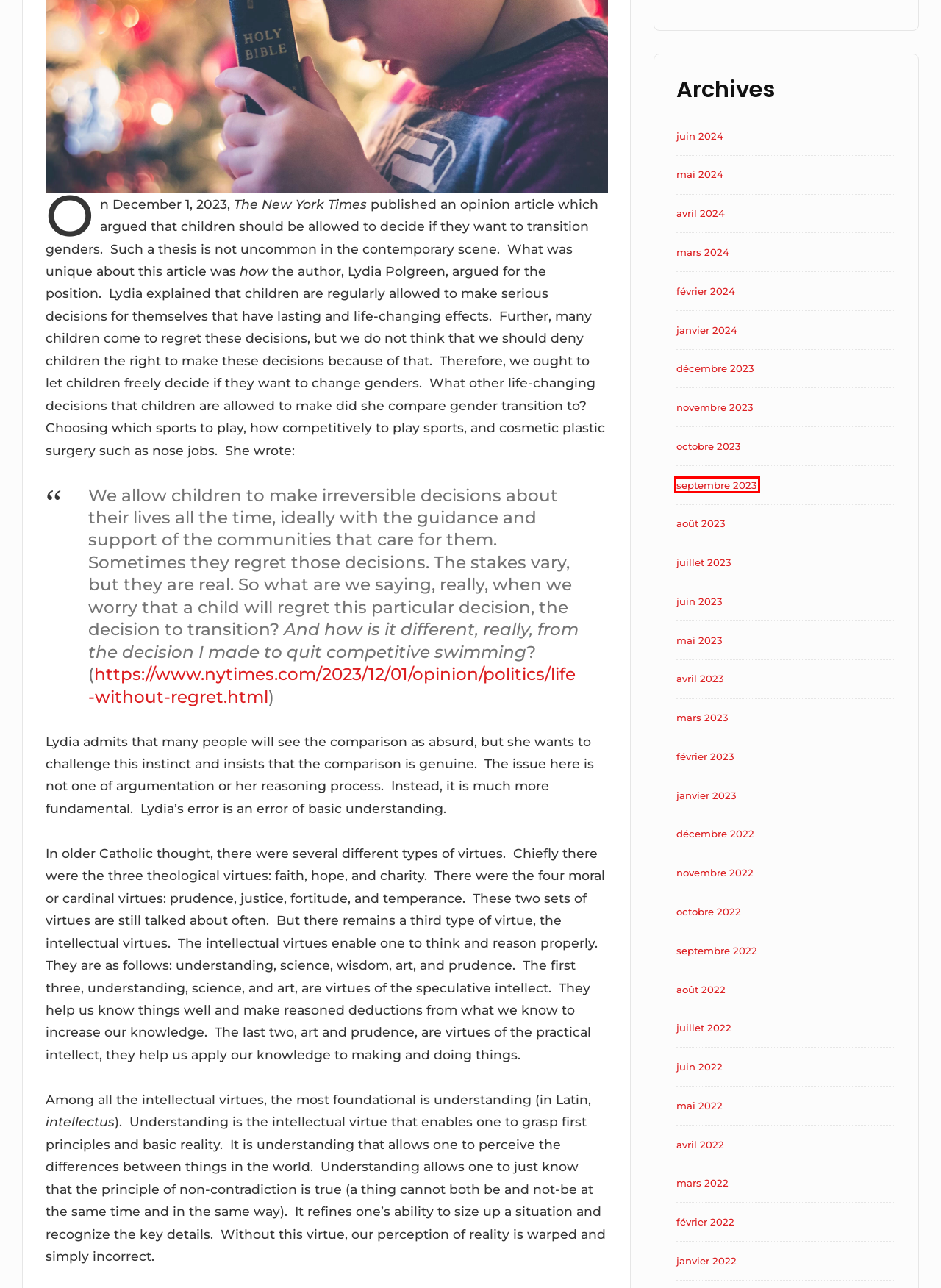You are provided with a screenshot of a webpage containing a red rectangle bounding box. Identify the webpage description that best matches the new webpage after the element in the bounding box is clicked. Here are the potential descriptions:
A. janvier 2022 - Eglise Catholique Saint James (Saint Jacques)
B. février 2024 - Eglise Catholique Saint James (Saint Jacques)
C. septembre 2023 - Eglise Catholique Saint James (Saint Jacques)
D. juin 2022 - Eglise Catholique Saint James (Saint Jacques)
E. juillet 2022 - Eglise Catholique Saint James (Saint Jacques)
F. janvier 2024 - Eglise Catholique Saint James (Saint Jacques)
G. octobre 2022 - Eglise Catholique Saint James (Saint Jacques)
H. novembre 2022 - Eglise Catholique Saint James (Saint Jacques)

C